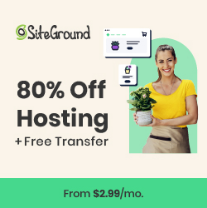What is the starting price of the hosting services?
Make sure to answer the question with a detailed and comprehensive explanation.

The promotional text in the advertisement highlights that the hosting services start from just $2.99/month, making it an attractive option for potential customers seeking reliable hosting solutions.